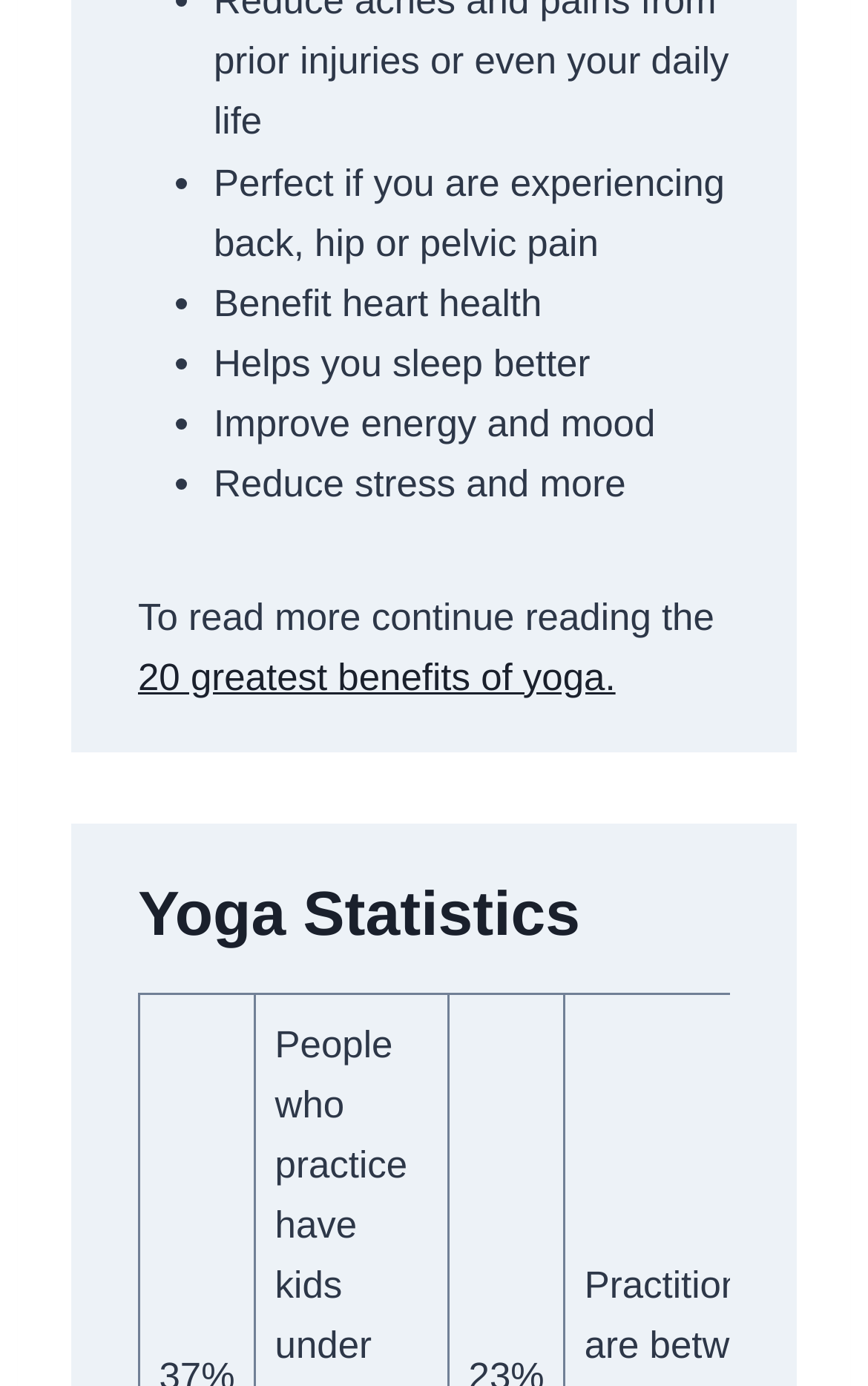Please determine the bounding box coordinates of the clickable area required to carry out the following instruction: "Read 'What do you need before you start your first yoga classes'". The coordinates must be four float numbers between 0 and 1, represented as [left, top, right, bottom].

[0.144, 0.361, 0.812, 0.435]